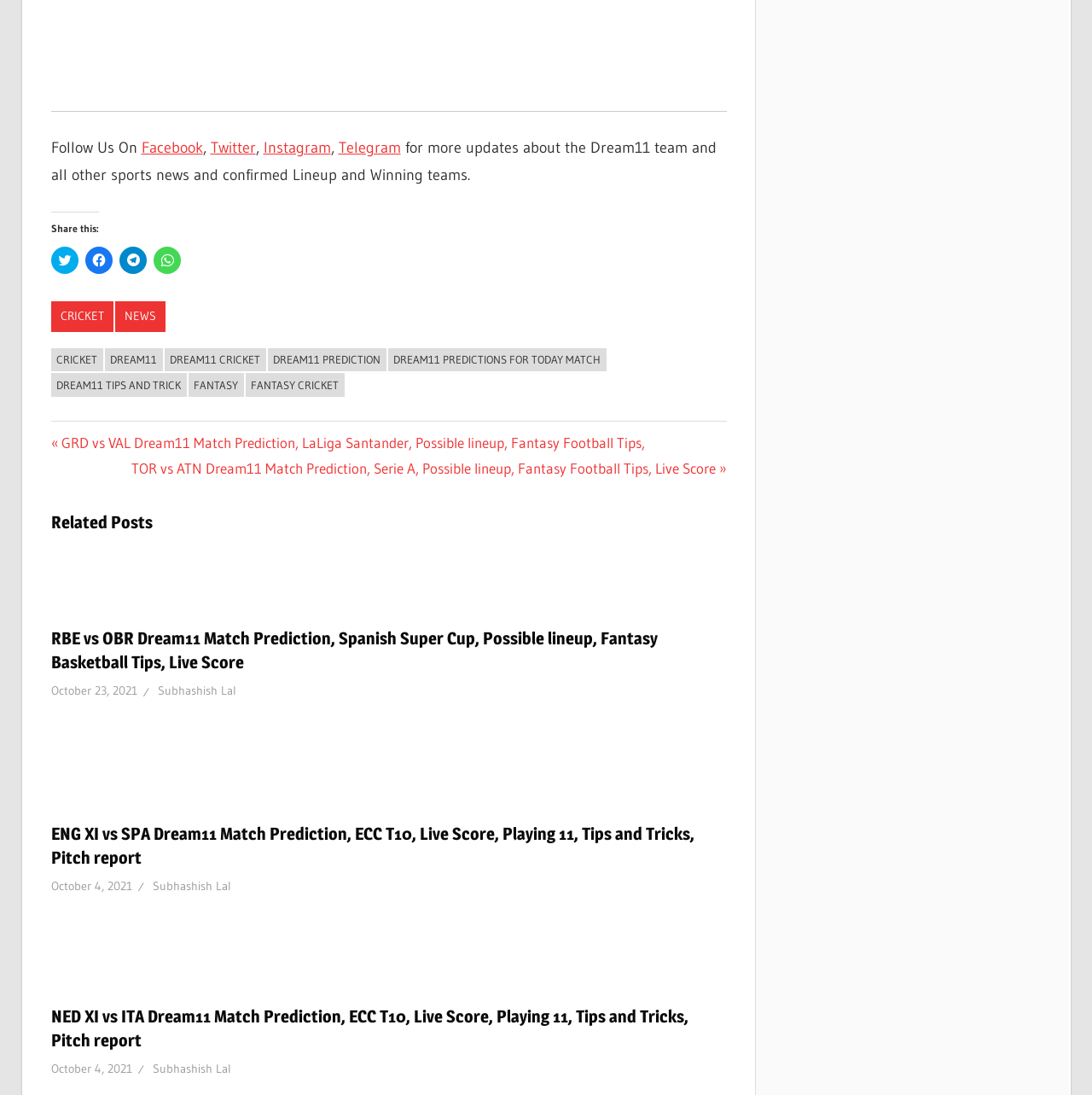Please identify the bounding box coordinates of the element's region that needs to be clicked to fulfill the following instruction: "Check the post about ENG XI vs SPA Dream11 Match Prediction". The bounding box coordinates should consist of four float numbers between 0 and 1, i.e., [left, top, right, bottom].

[0.046, 0.668, 0.17, 0.75]